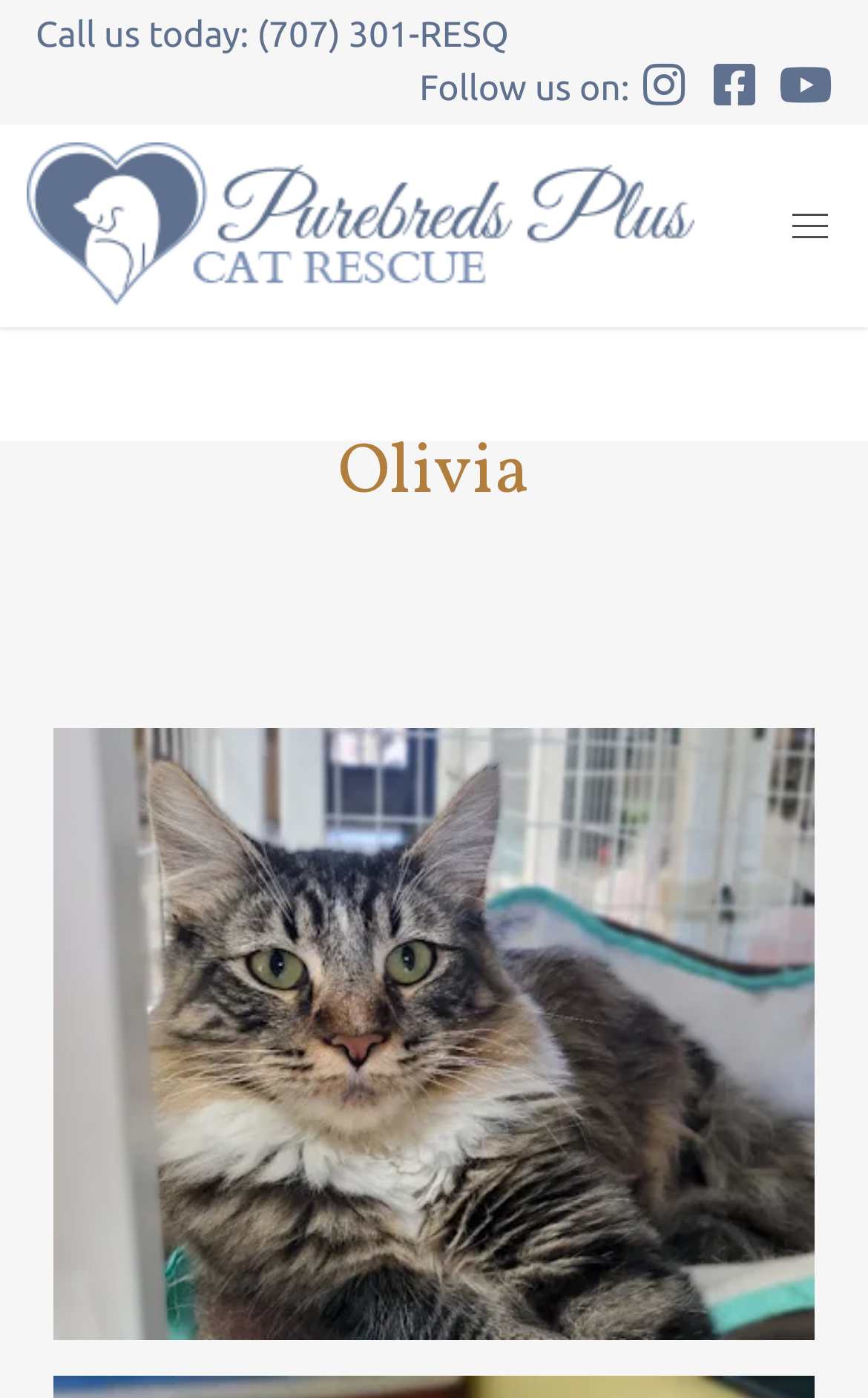What is the name of the animal in the figure?
Answer the question in a detailed and comprehensive manner.

I looked at the figure element and found that it contains an image with the alt text 'Olivia', which suggests that the animal in the figure is named Olivia.